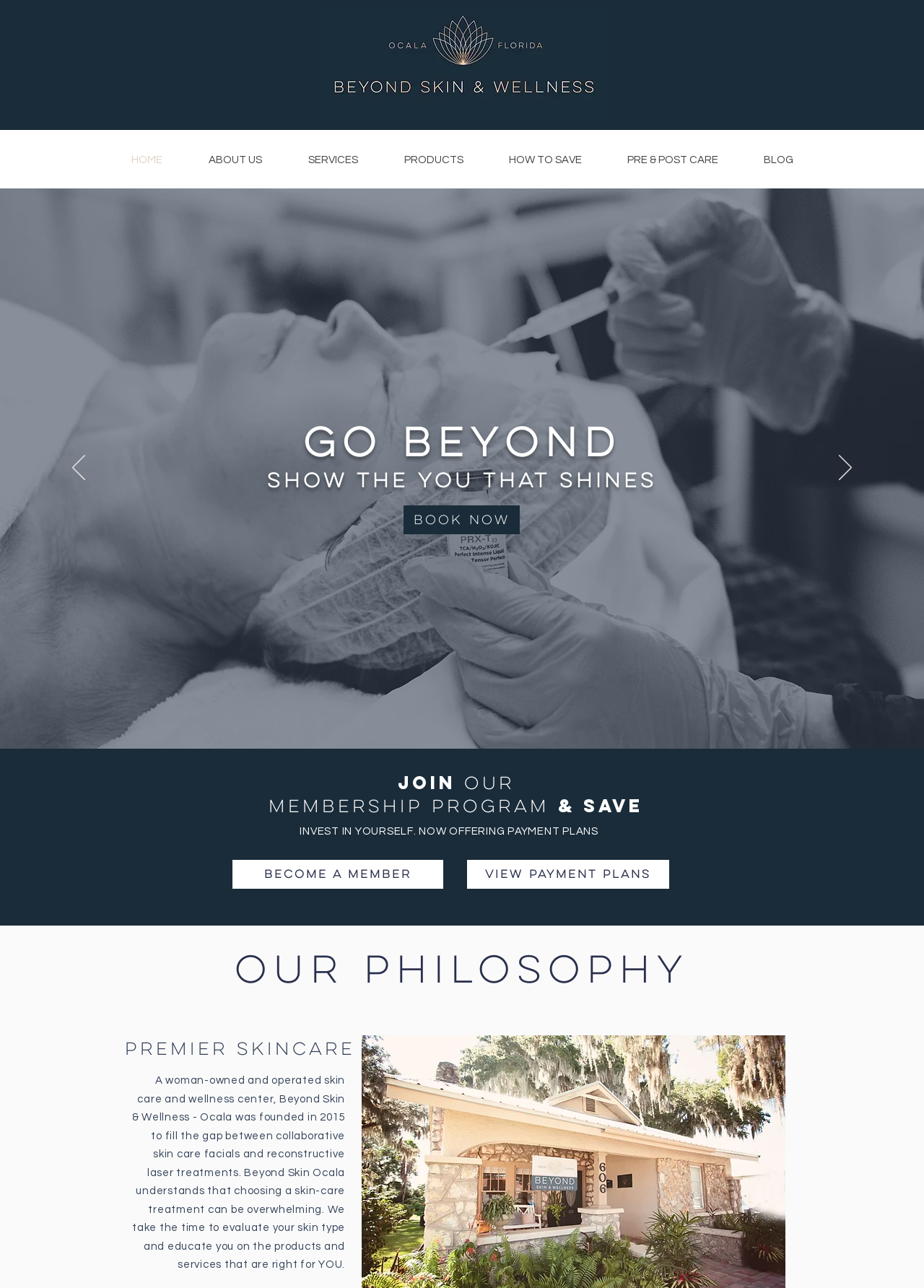What is the philosophy of the salon?
Give a detailed response to the question by analyzing the screenshot.

The philosophy of the salon can be inferred from the text 'A woman-owned and operated skin care and wellness center, Beyond Skin & Wellness - Ocala was founded in 2015 to fill the gap between collaborative skin care facials and reconstructive laser treatments.' This text suggests that the salon's philosophy is focused on collaborative skin care facials.